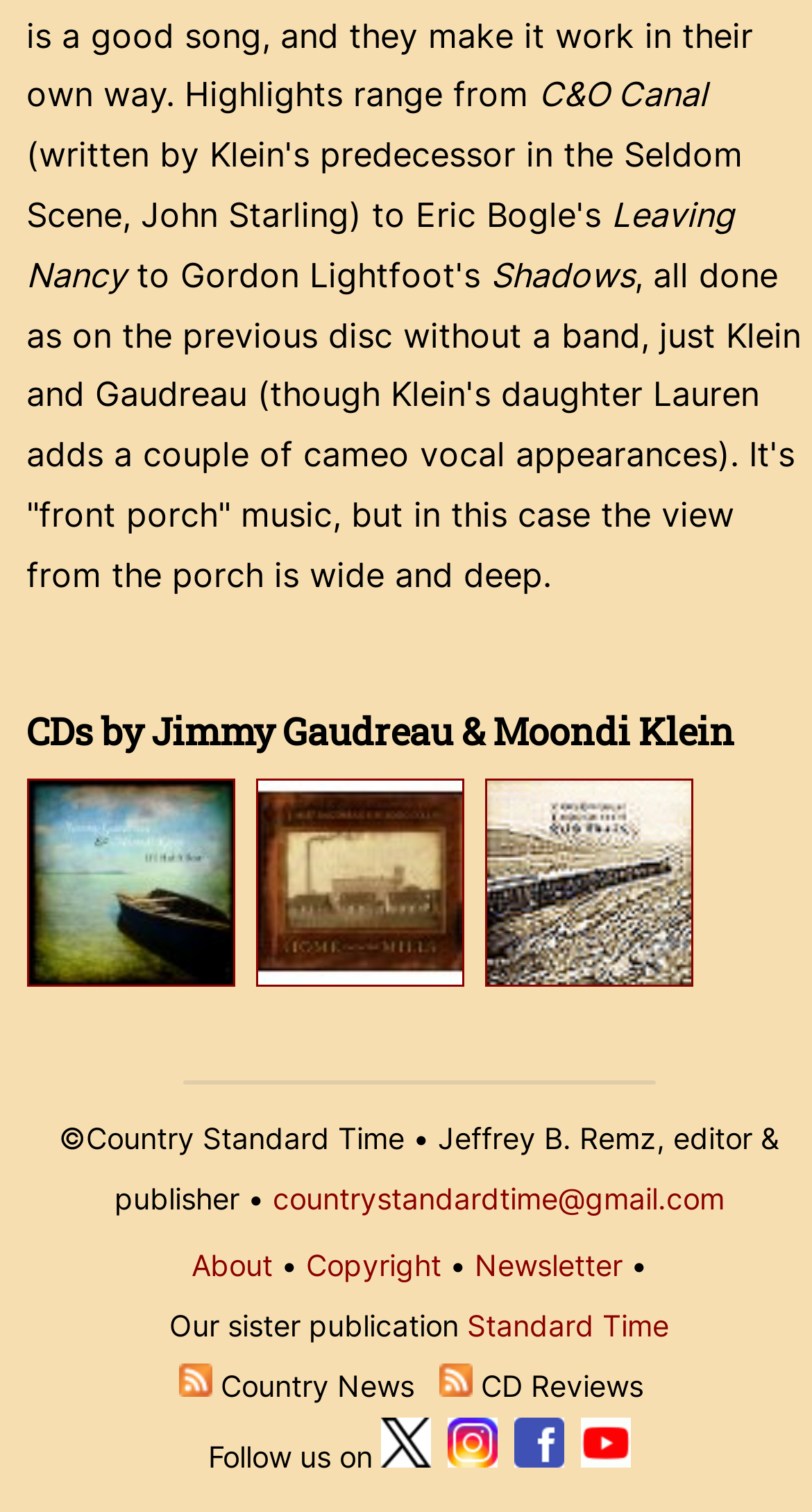Locate the bounding box coordinates of the element that needs to be clicked to carry out the instruction: "Click the link to About". The coordinates should be given as four float numbers ranging from 0 to 1, i.e., [left, top, right, bottom].

[0.236, 0.825, 0.336, 0.849]